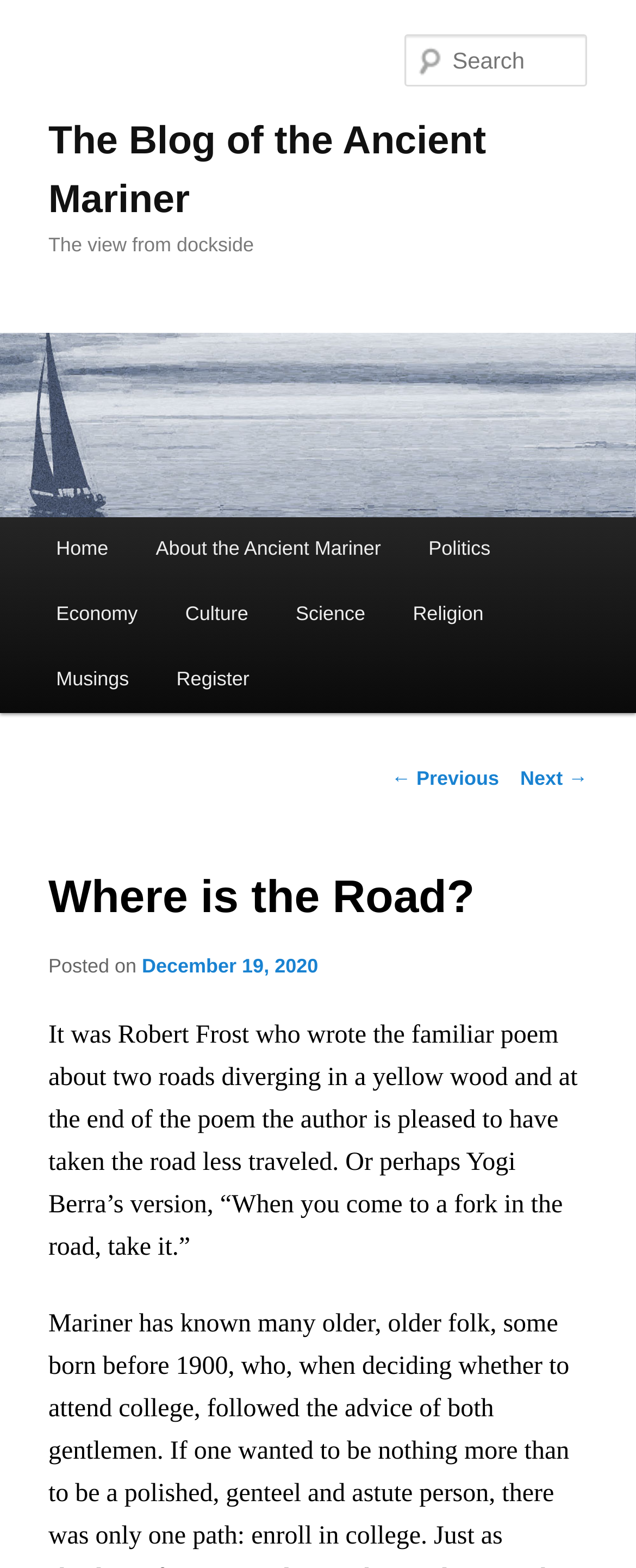Locate the bounding box coordinates of the element you need to click to accomplish the task described by this instruction: "Read the post 'Where is the Road?'".

[0.076, 0.532, 0.924, 0.606]